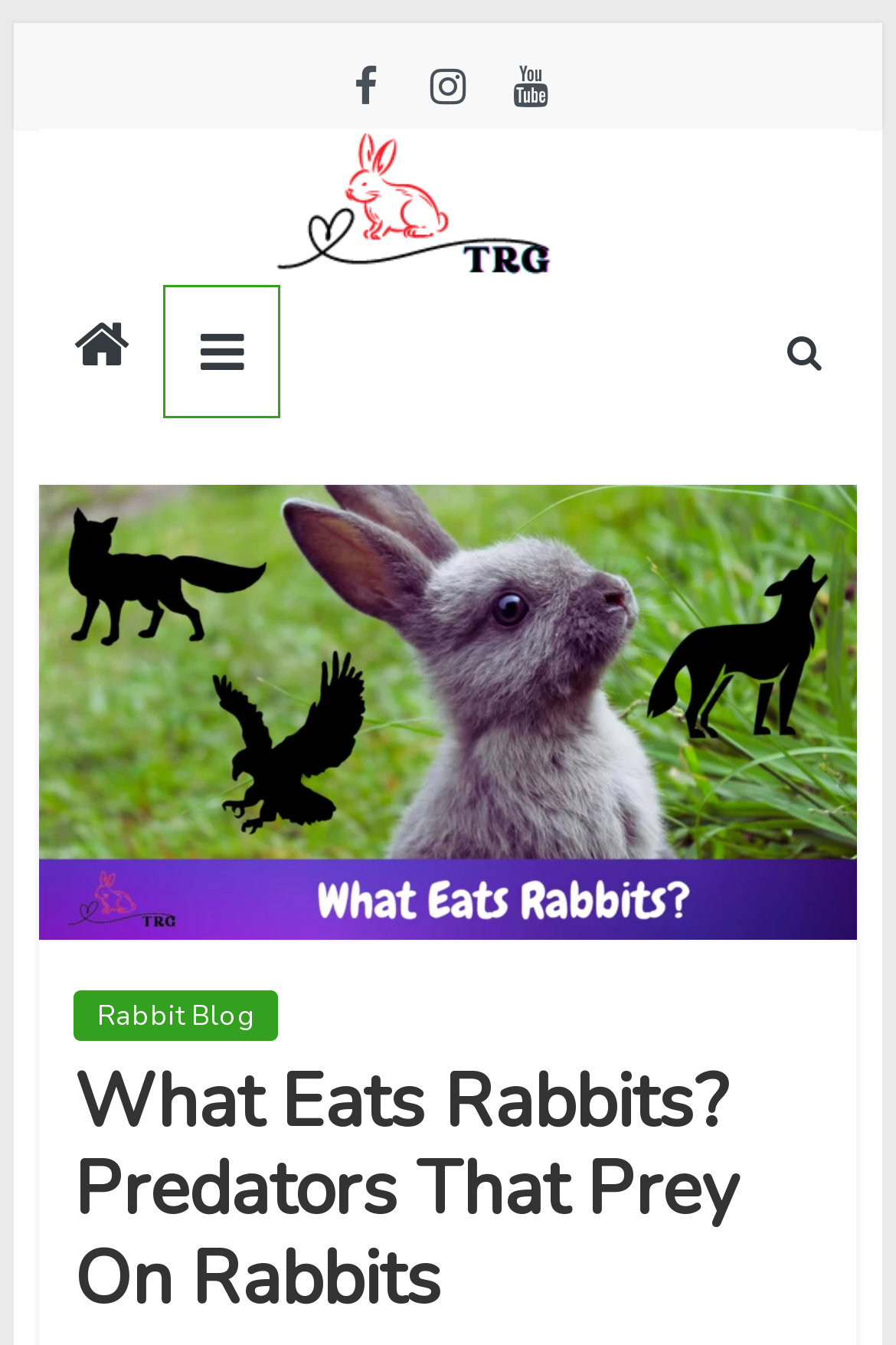What is the topic of the blog post?
Using the image, provide a detailed and thorough answer to the question.

I found a heading with the text 'What Eats Rabbits? Predators That Prey On Rabbits' which suggests that it is the topic of the blog post.